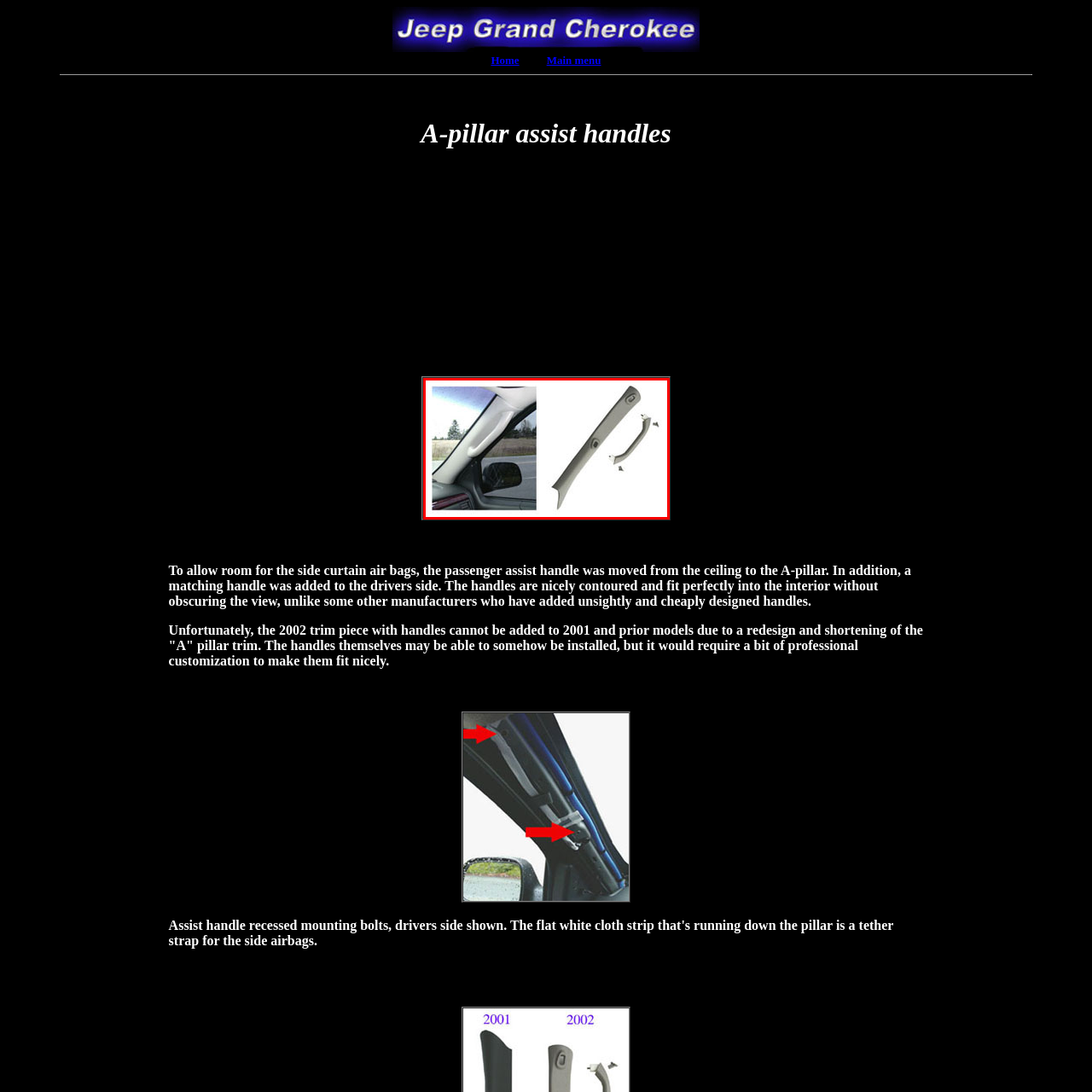What is the purpose of the design modification?
Observe the image inside the red bounding box and give a concise answer using a single word or phrase.

Enhance passenger comfort